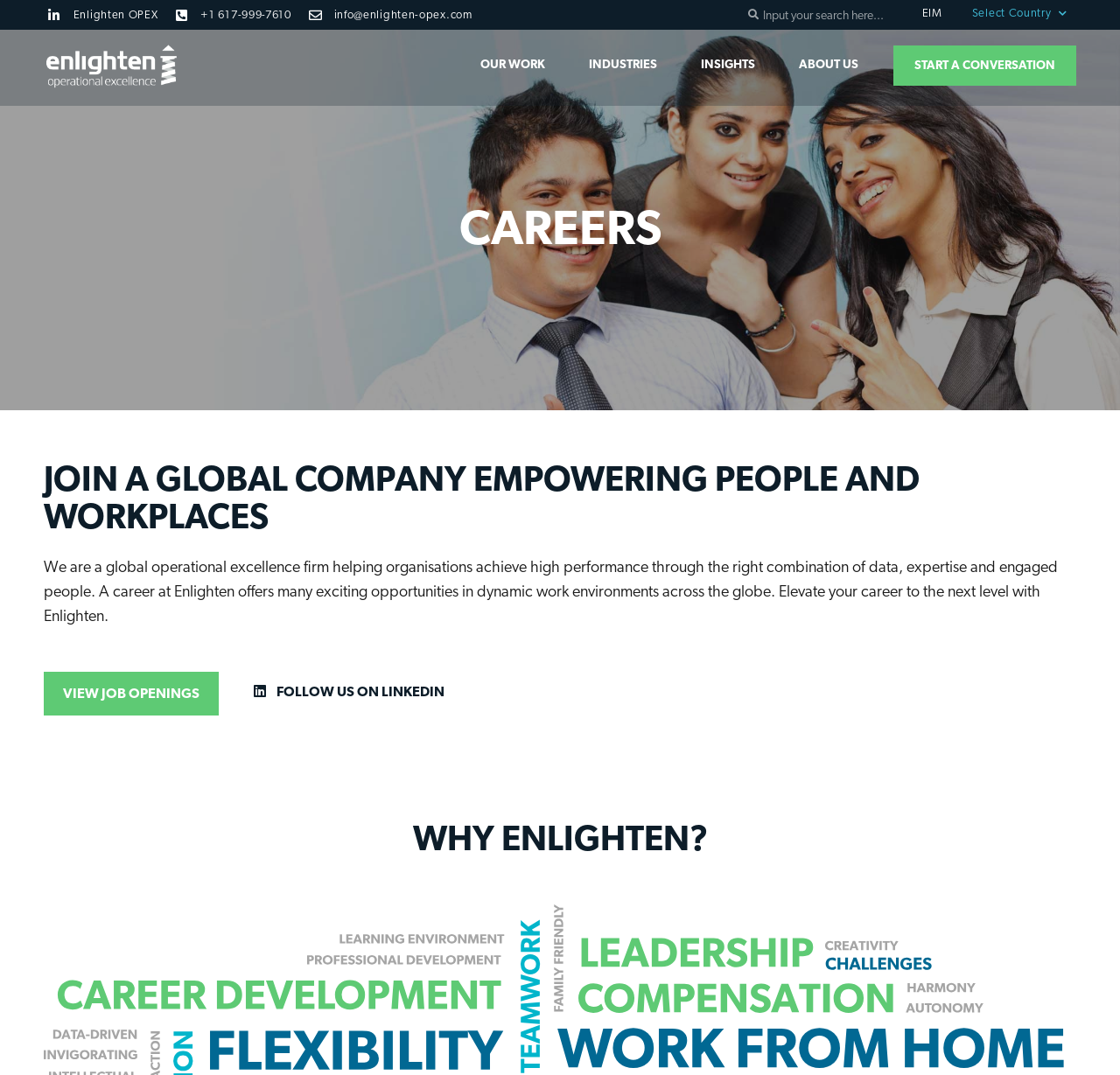Based on the element description Follow us on LinkedIn, identify the bounding box of the UI element in the given webpage screenshot. The coordinates should be in the format (top-left x, top-left y, bottom-right x, bottom-right y) and must be between 0 and 1.

[0.211, 0.625, 0.412, 0.663]